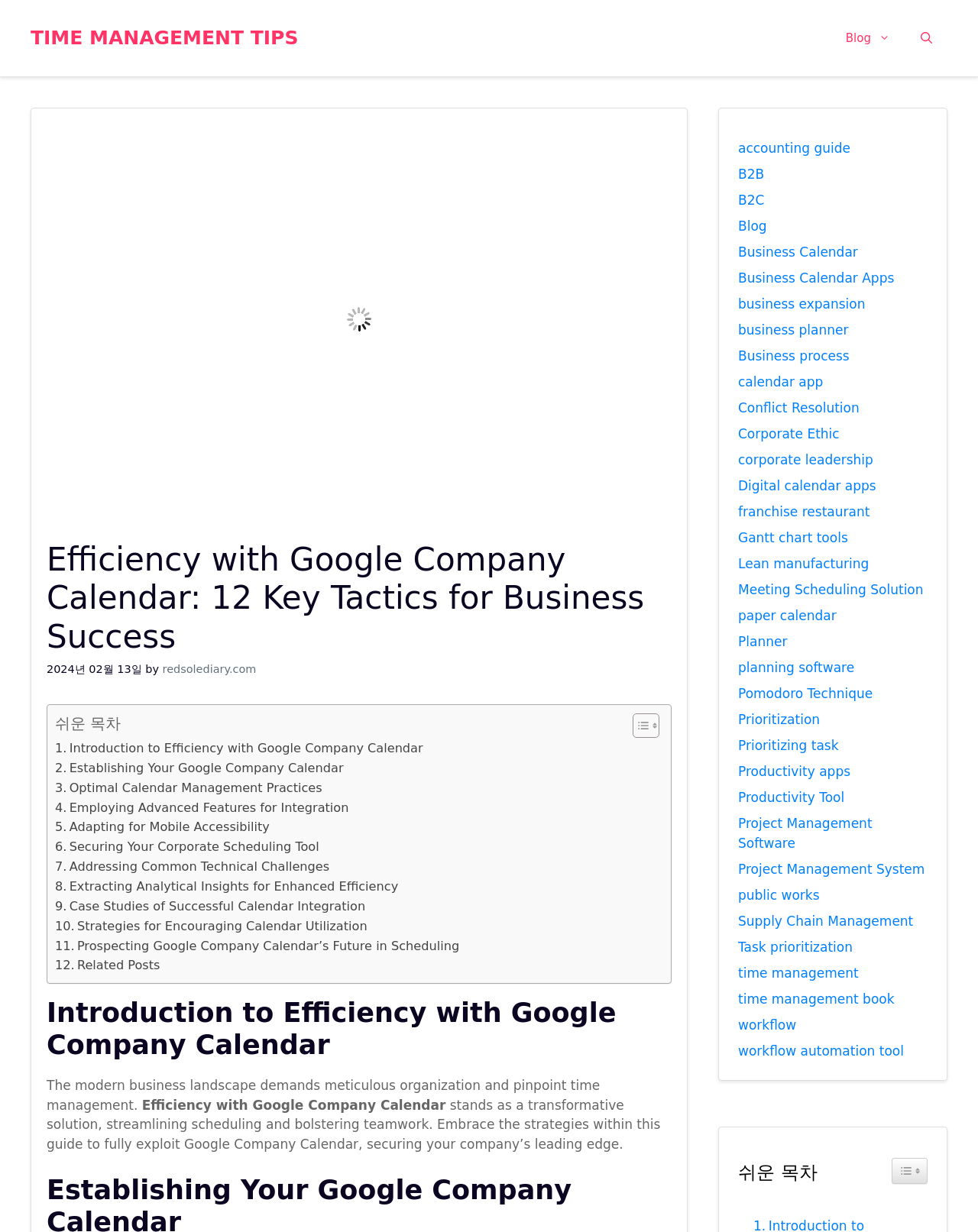Specify the bounding box coordinates of the area to click in order to execute this command: 'Toggle the table of content'. The coordinates should consist of four float numbers ranging from 0 to 1, and should be formatted as [left, top, right, bottom].

[0.635, 0.578, 0.67, 0.6]